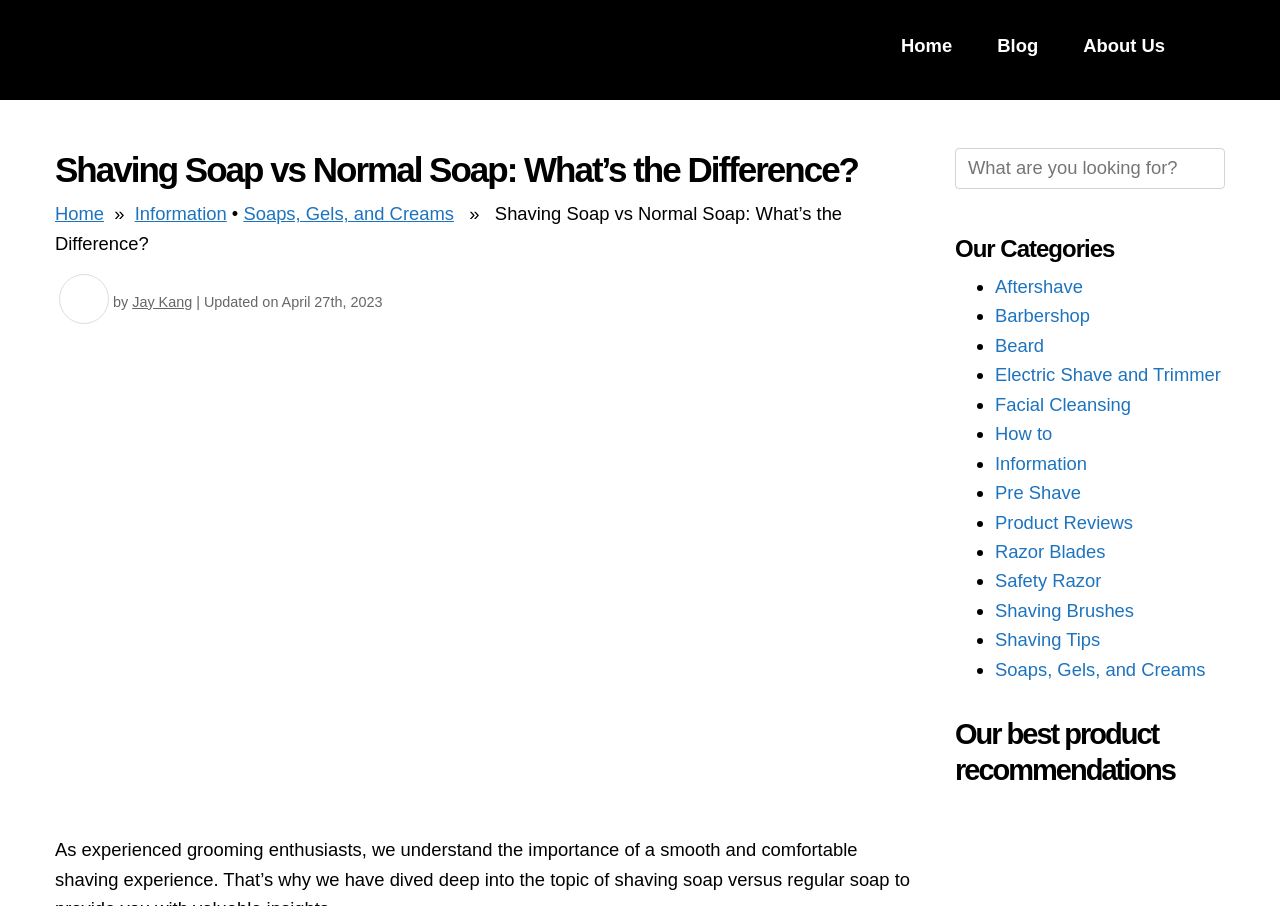Can you find the bounding box coordinates for the element to click on to achieve the instruction: "Explore Soaps, Gels, and Creams"?

[0.19, 0.224, 0.355, 0.248]